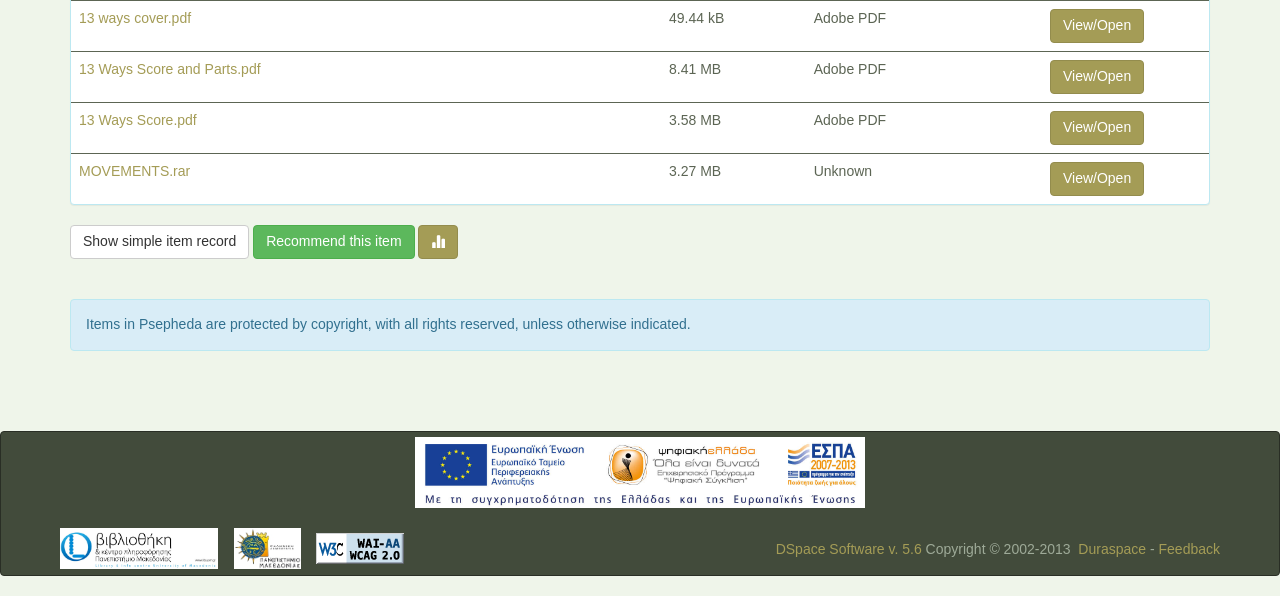What is the copyright notice at the bottom of the page?
Please provide a comprehensive and detailed answer to the question.

I scrolled down to the bottom of the page and found the copyright notice 'Copyright © 2002-2013' in the StaticText element with the bounding box coordinates [0.72, 0.908, 0.842, 0.935].